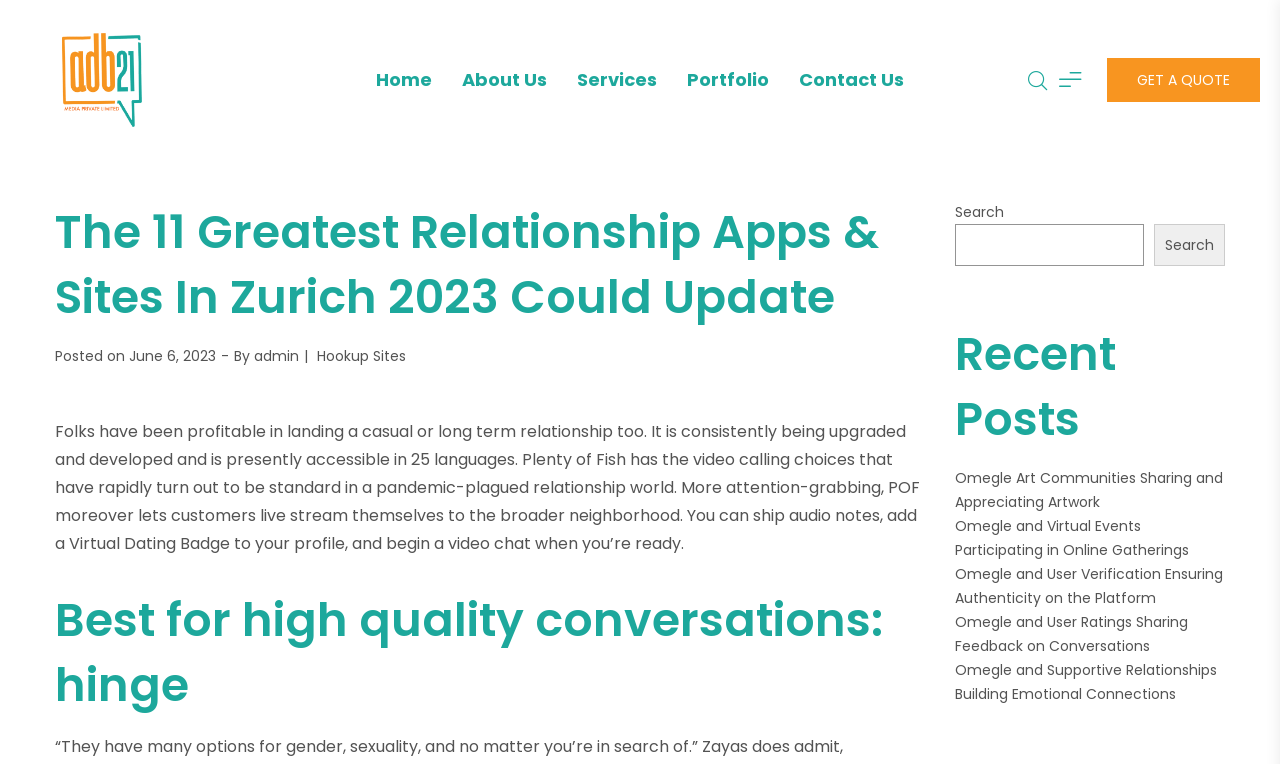Determine the bounding box coordinates for the area that needs to be clicked to fulfill this task: "Click the Home link". The coordinates must be given as four float numbers between 0 and 1, i.e., [left, top, right, bottom].

[0.282, 0.0, 0.349, 0.209]